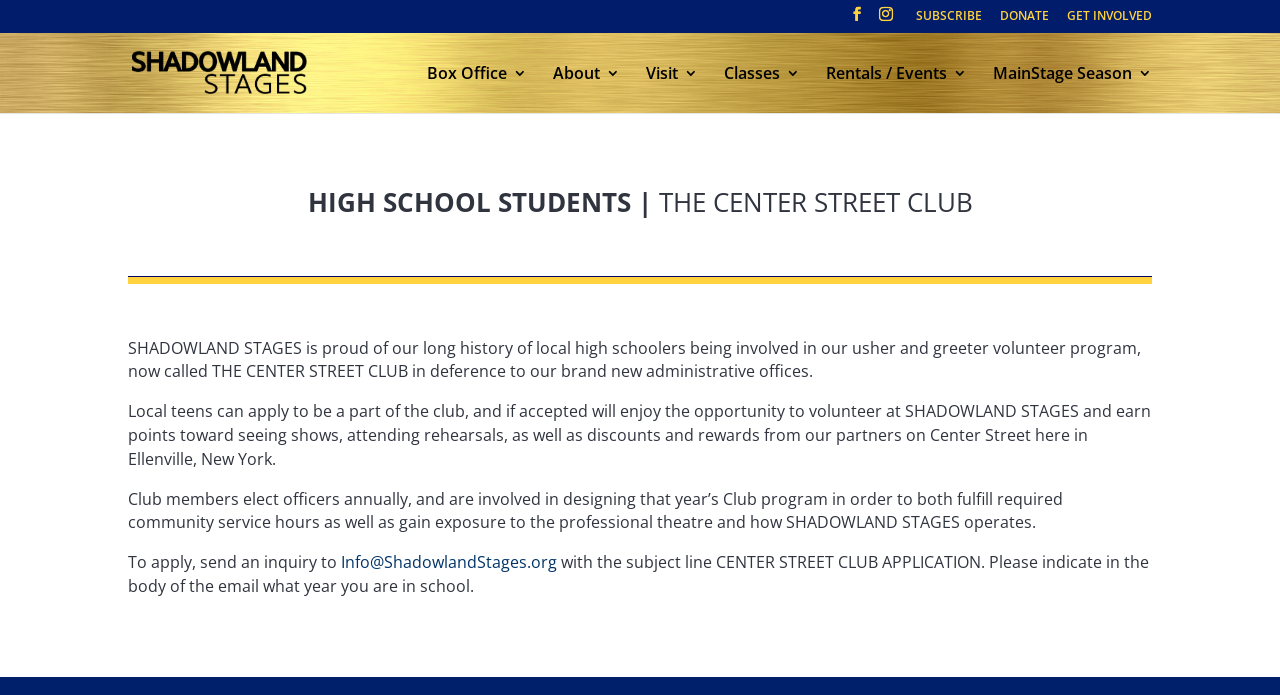Find and indicate the bounding box coordinates of the region you should select to follow the given instruction: "Click the 'Logo | JOY Inflatable' image".

None